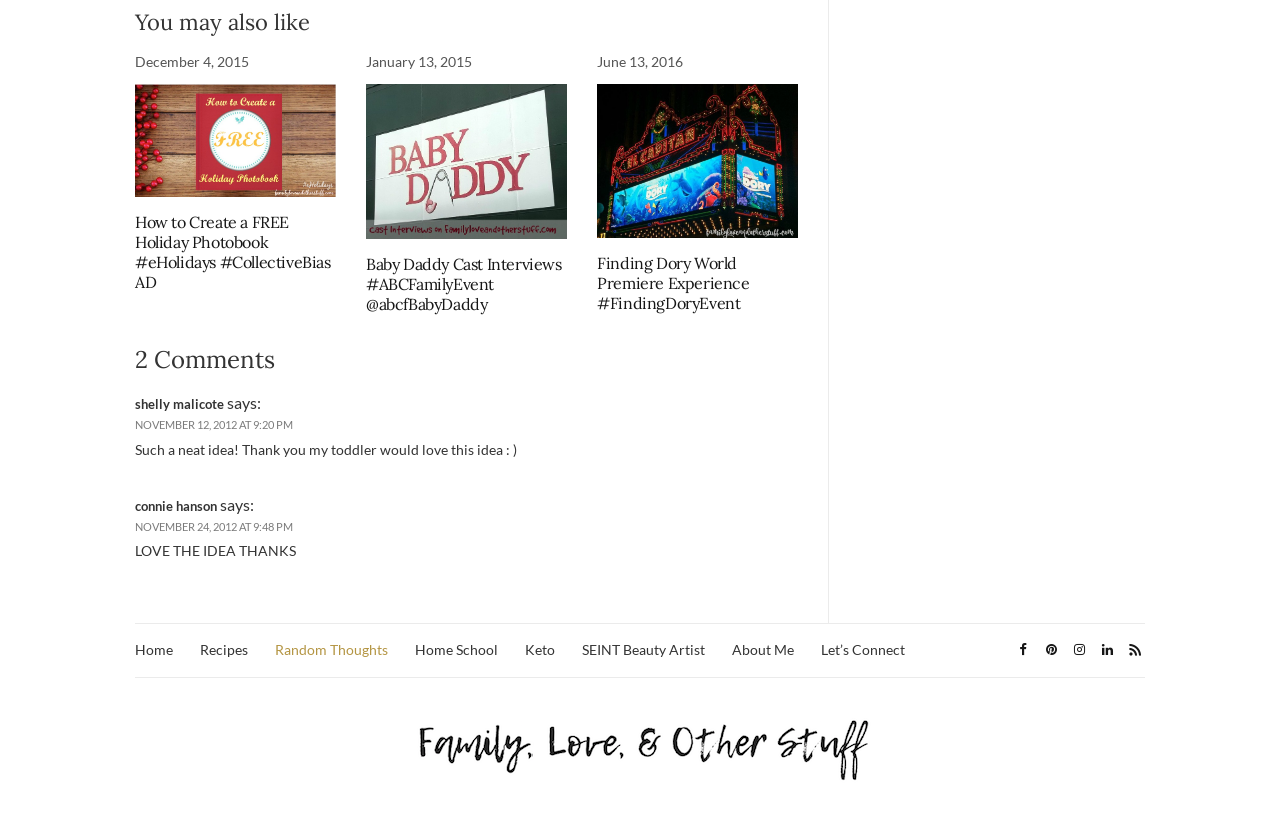Specify the bounding box coordinates for the region that must be clicked to perform the given instruction: "View the comments".

[0.105, 0.414, 0.624, 0.452]